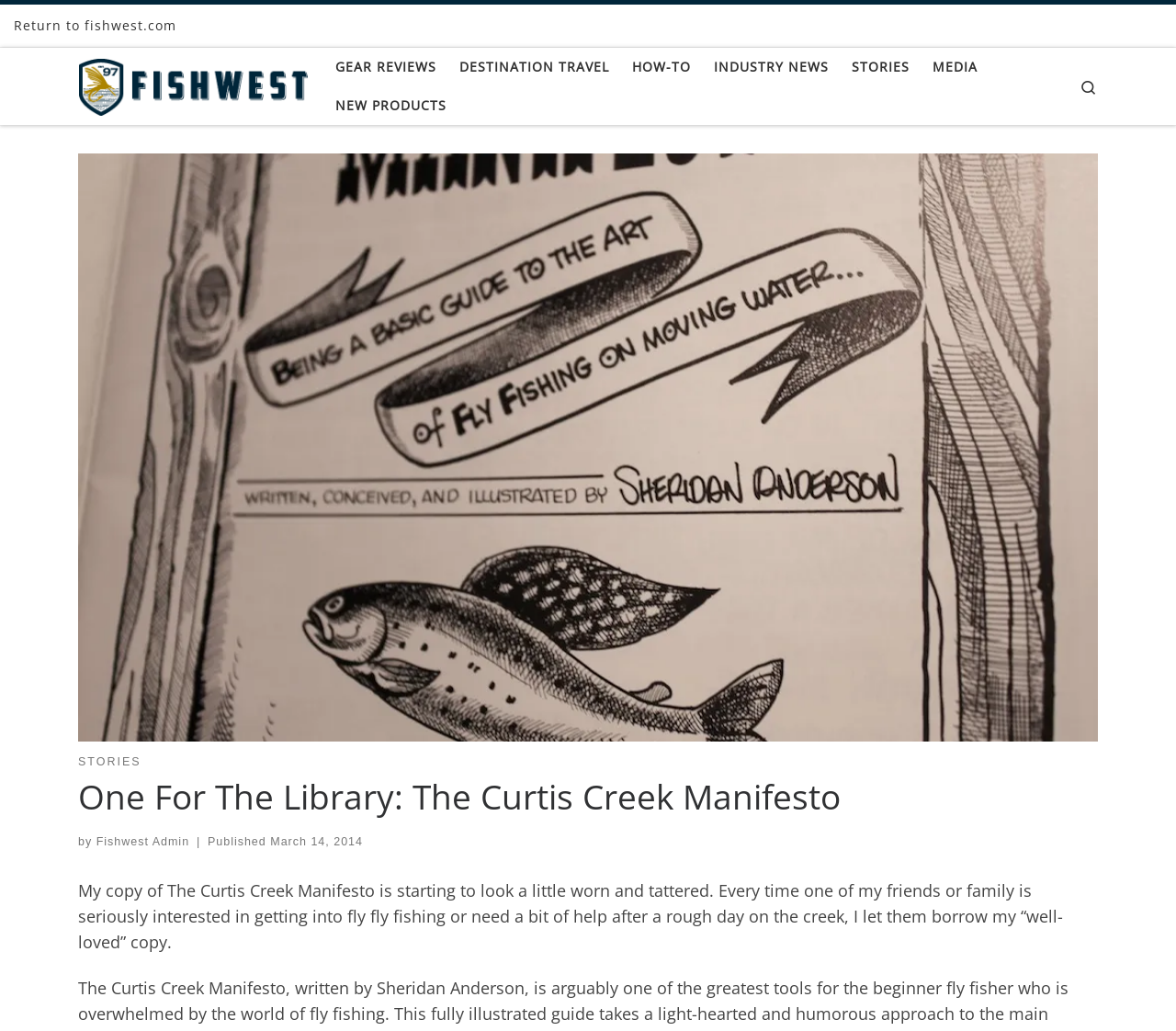Provide a short answer to the following question with just one word or phrase: What is the date of publication?

March 14, 2014